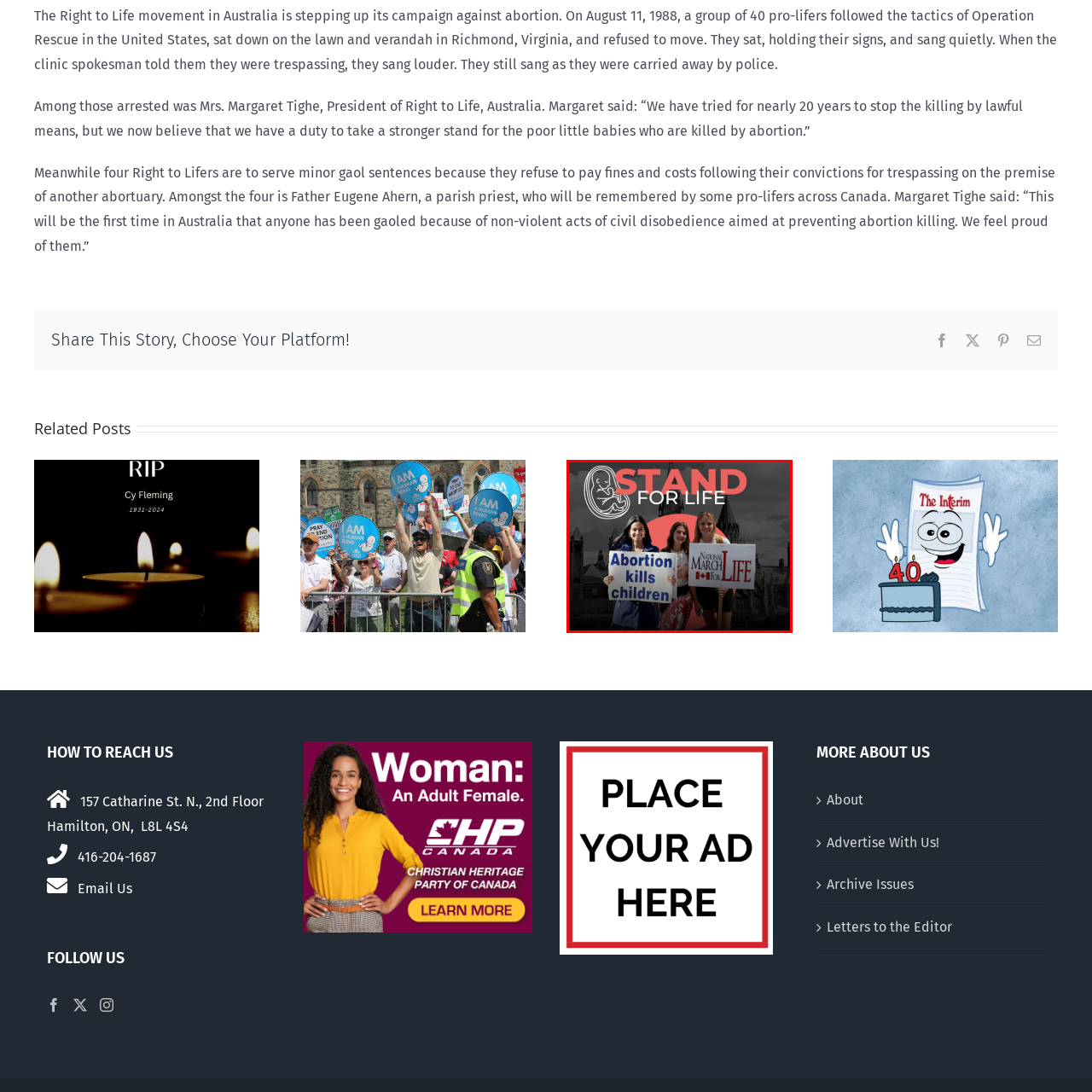Provide a detailed narrative of the image inside the red-bordered section.

The image captures a powerful moment from the National March for Life, featuring three young women standing proudly together in support of the pro-life movement. They hold signs that convey their strong messages: one reads "Abortion kills children," emphasizing their advocacy, while another prominently displays "National March For Life," showcasing the event's name and significance. The backdrop includes the iconic architecture of a government building, symbolizing the ongoing dialogue and activism surrounding reproductive rights in Canada. Superimposed over the image is the bold text "STAND FOR LIFE," accompanied by a graphic of a fetus, visually reinforcing the cause they are championing. This compelling scene encapsulates the passion and commitment of young activists dedicated to their beliefs and represents a pivotal moment in the fight for the right to life.